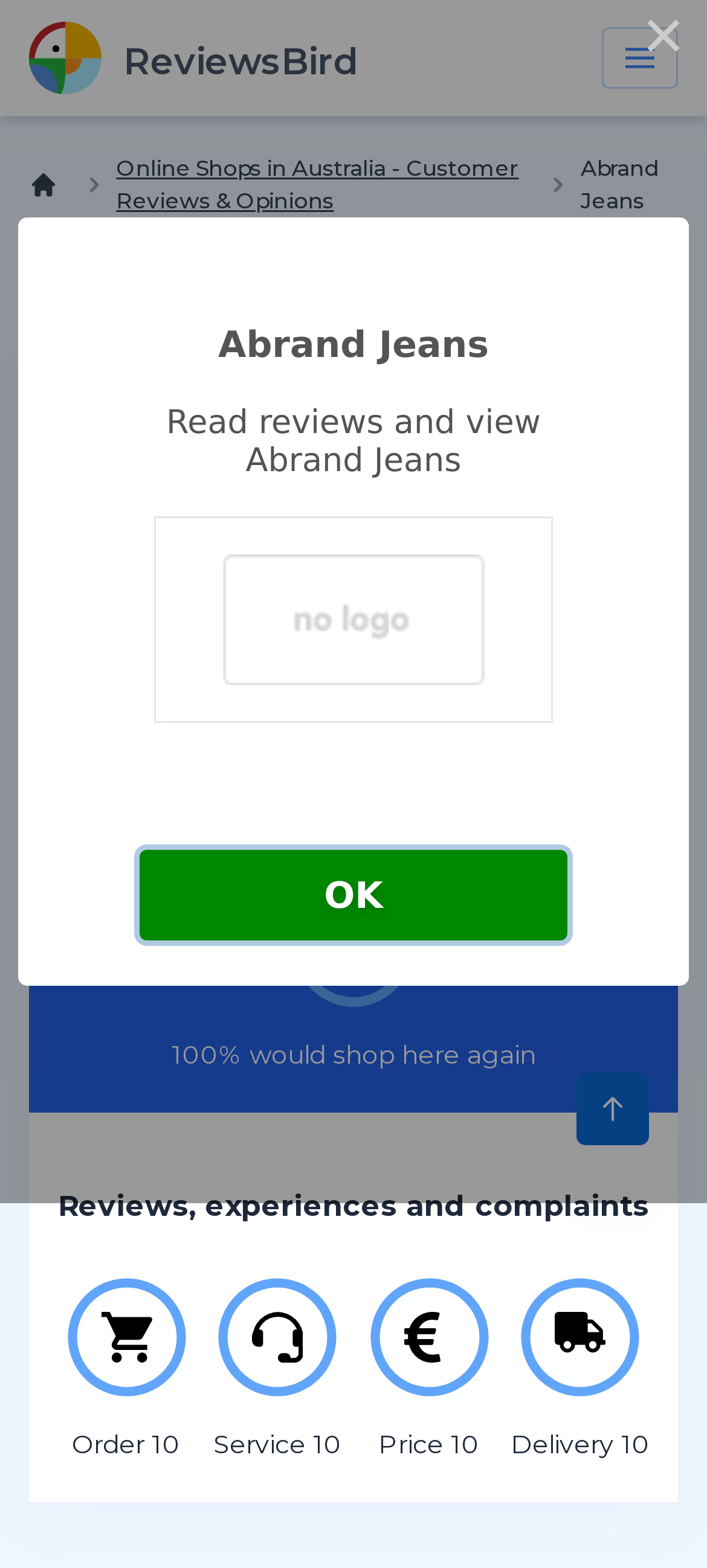Show the bounding box coordinates of the element that should be clicked to complete the task: "Click the Close this dialog button".

[0.877, 0.0, 1.0, 0.055]